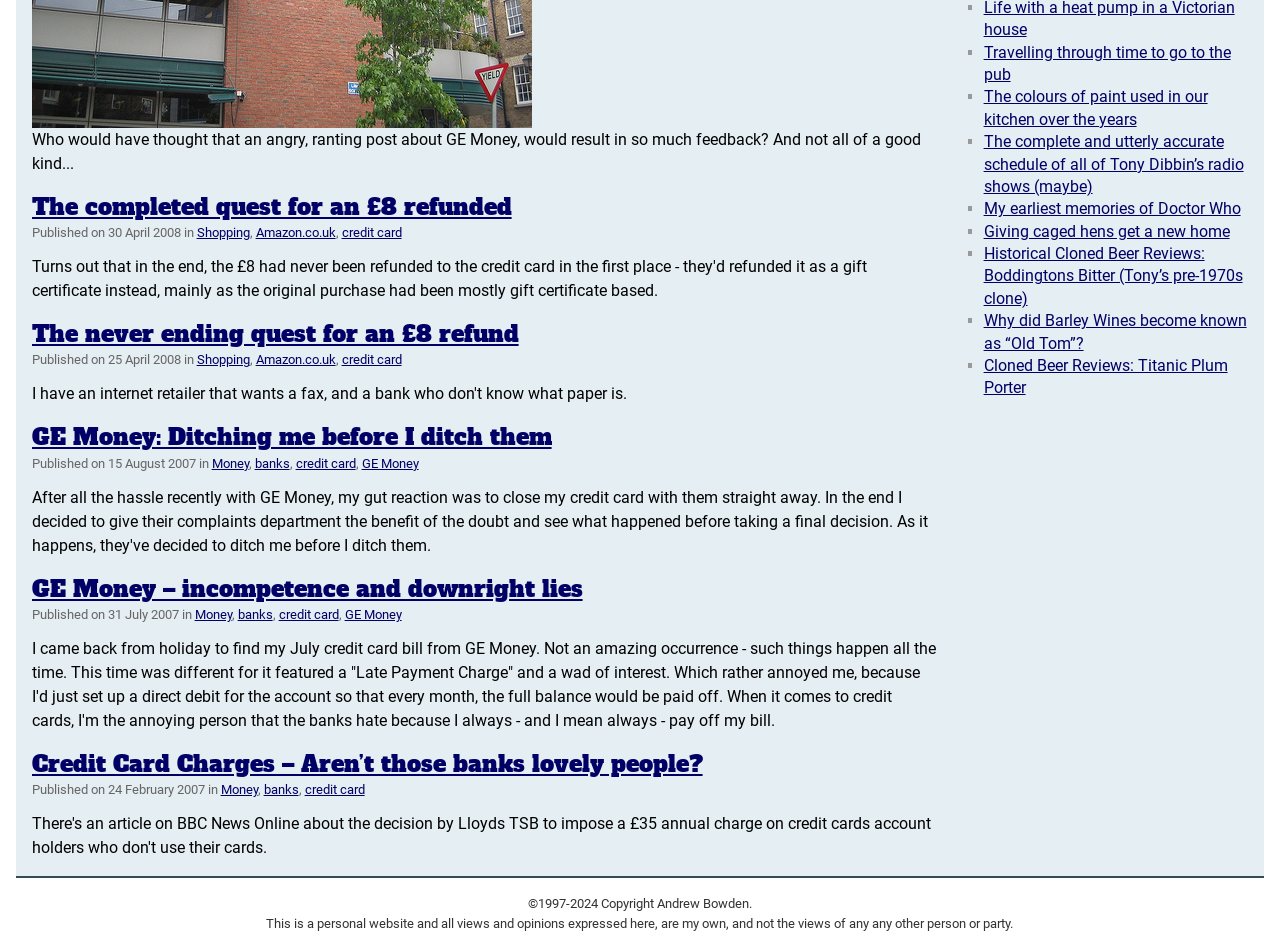Given the following UI element description: "credit card", find the bounding box coordinates in the webpage screenshot.

[0.231, 0.48, 0.278, 0.496]